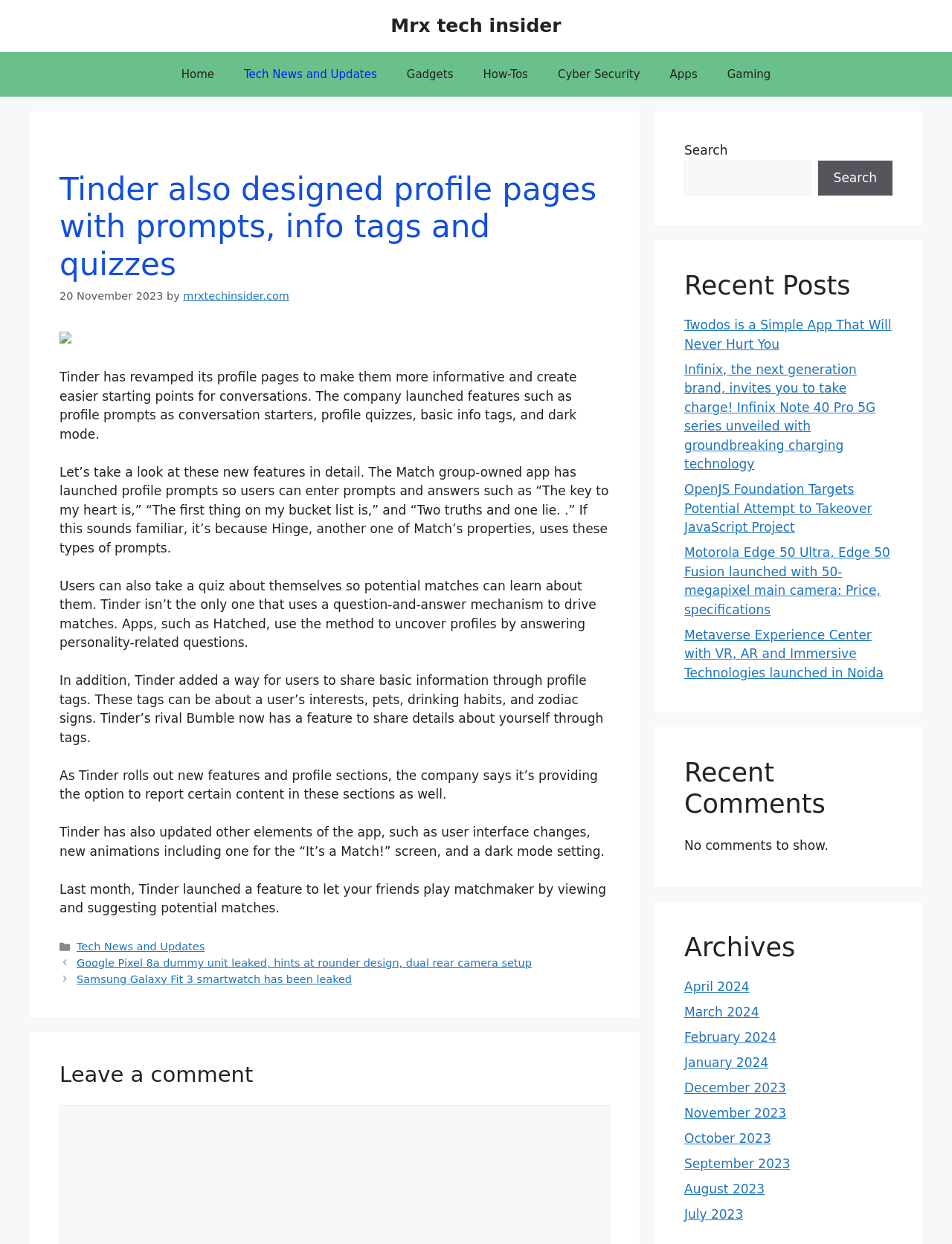Identify the bounding box coordinates of the area that should be clicked in order to complete the given instruction: "View the 'Recent Posts'". The bounding box coordinates should be four float numbers between 0 and 1, i.e., [left, top, right, bottom].

[0.719, 0.217, 0.938, 0.242]